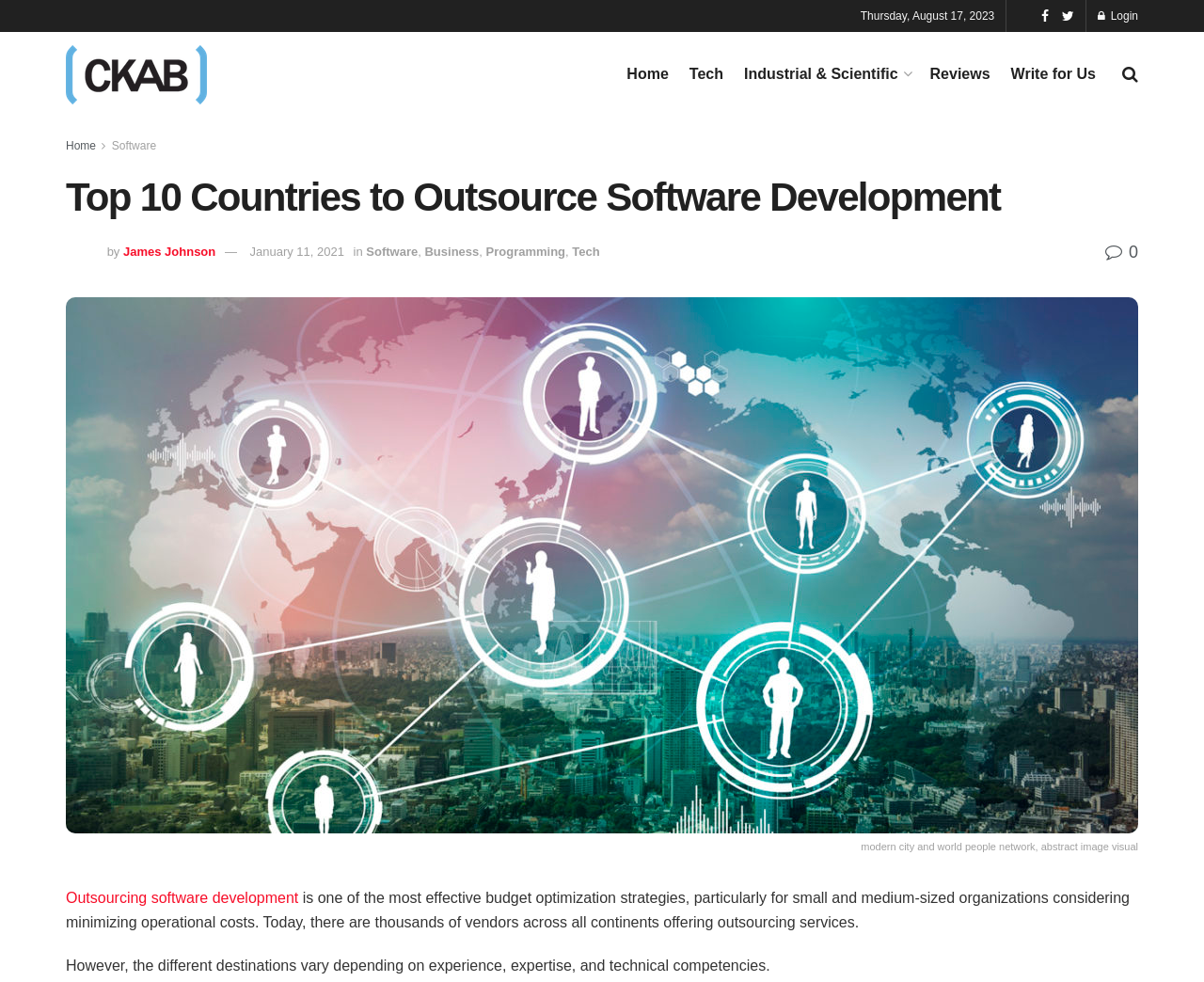How many links are there in the top navigation menu?
From the details in the image, answer the question comprehensively.

I counted the number of links in the top navigation menu by looking at the links 'Home', 'Tech', 'Industrial & Scientific', 'Reviews', and 'Write for Us' which are located at the top of the webpage.